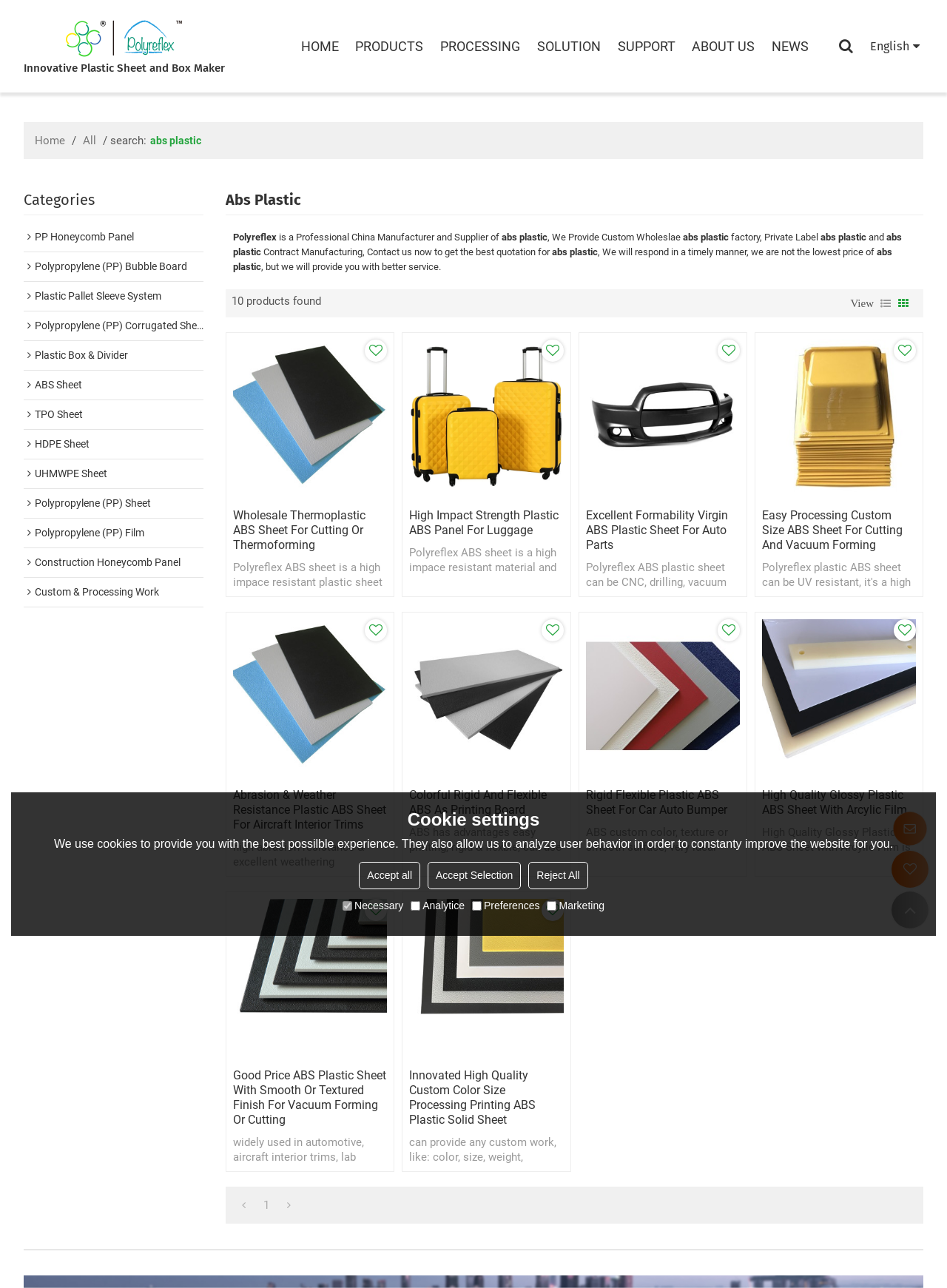Find the bounding box coordinates of the element I should click to carry out the following instruction: "Click on the 'English' language option".

[0.911, 0.023, 0.975, 0.049]